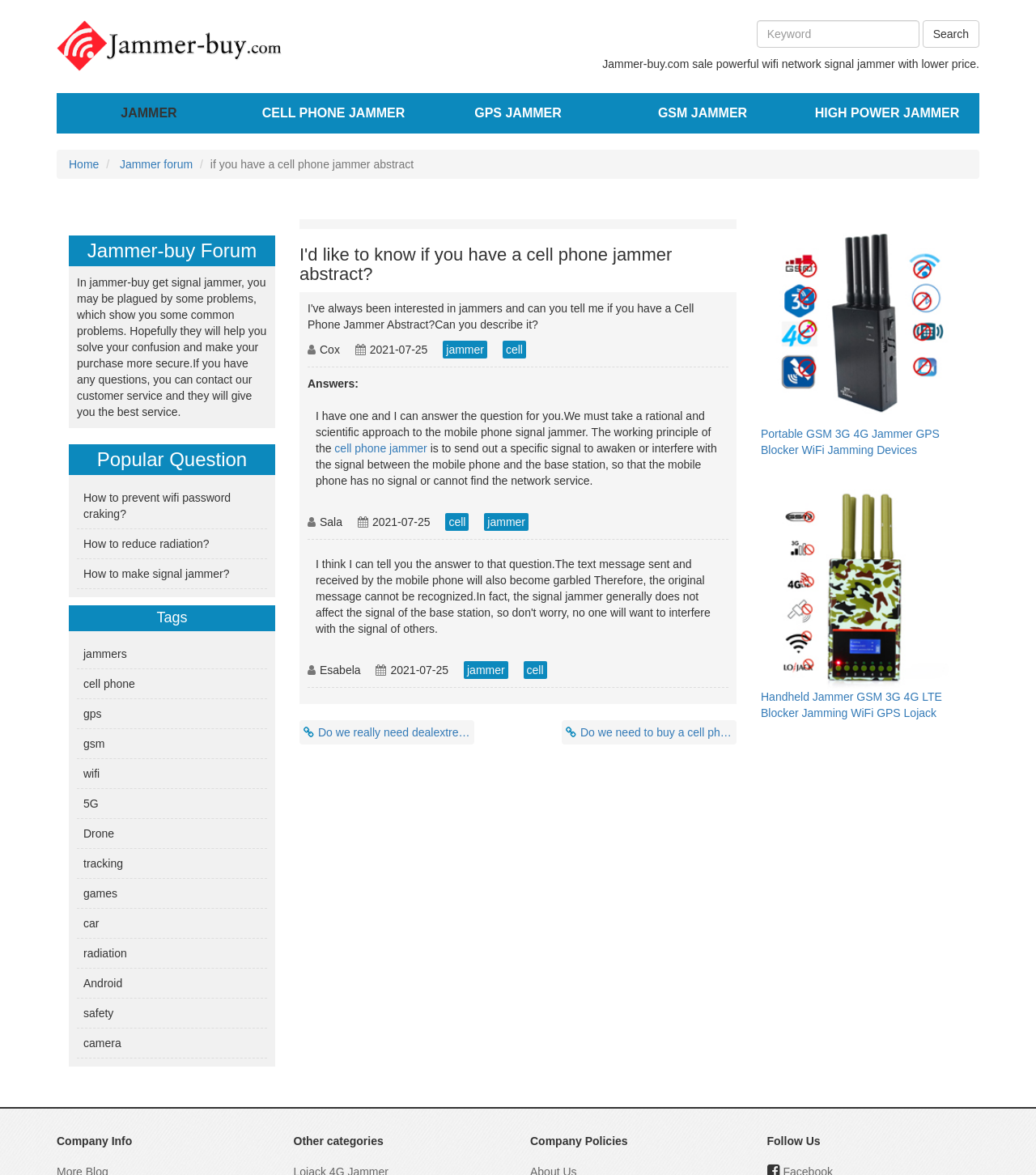Identify the bounding box coordinates for the element you need to click to achieve the following task: "Read about how to prevent wifi password cracking". The coordinates must be four float values ranging from 0 to 1, formatted as [left, top, right, bottom].

[0.074, 0.411, 0.258, 0.451]